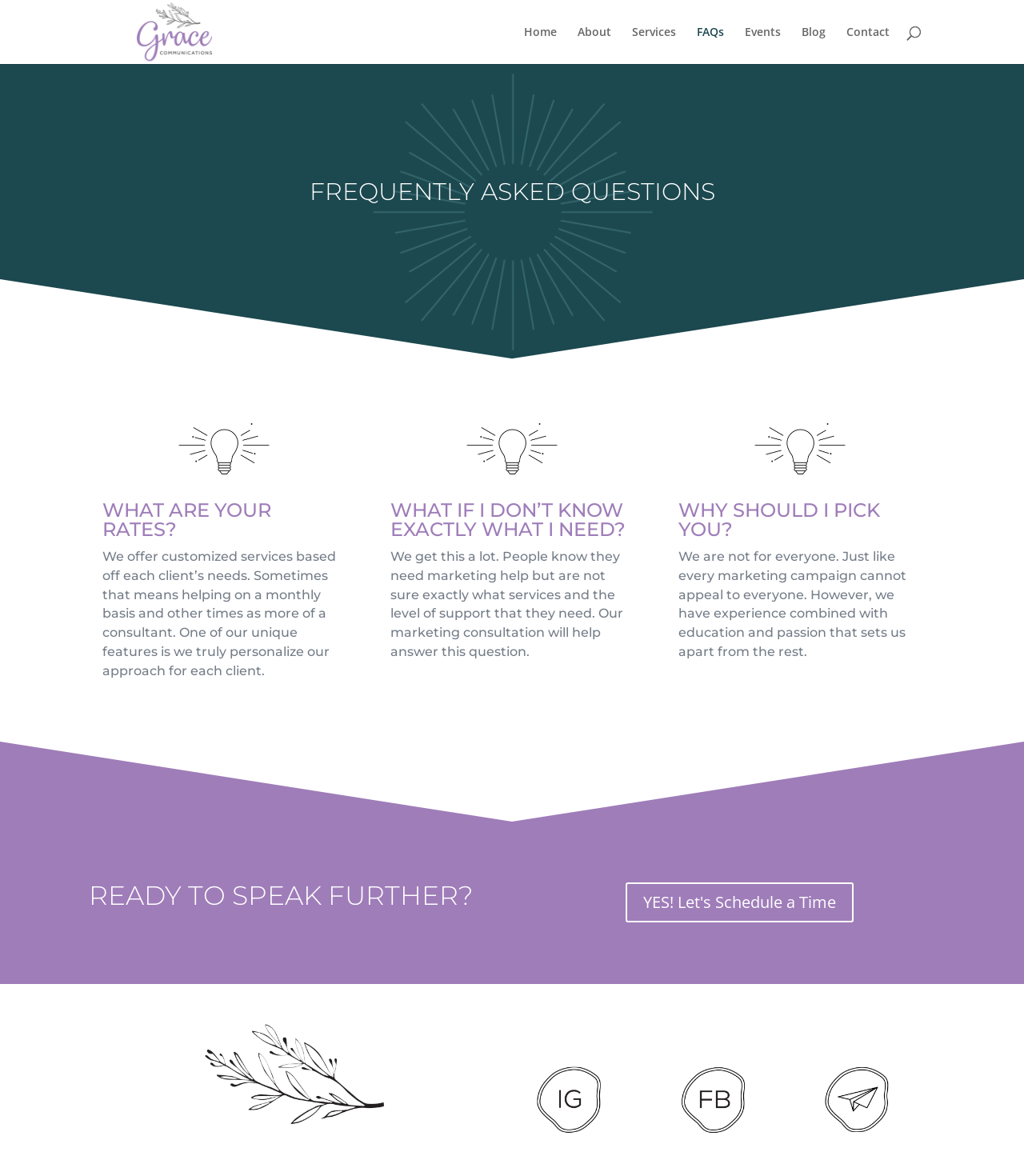Please indicate the bounding box coordinates for the clickable area to complete the following task: "view FAQs". The coordinates should be specified as four float numbers between 0 and 1, i.e., [left, top, right, bottom].

[0.68, 0.022, 0.707, 0.054]